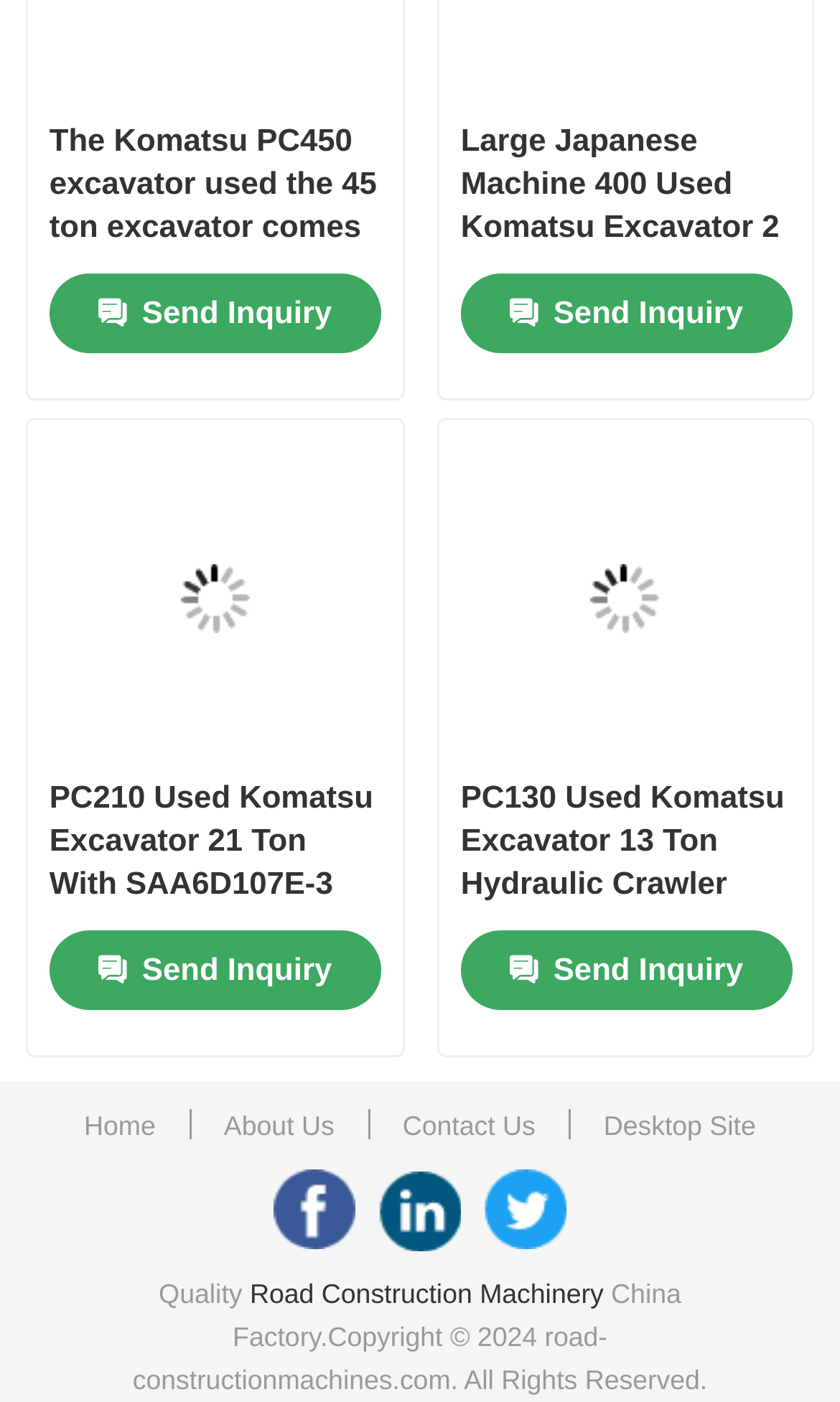Analyze the image and provide a detailed answer to the question: What is the function of the Send Inquiry button?

The Send Inquiry button is located next to each excavator model, and its function is to allow users to send an inquiry about the specific model.